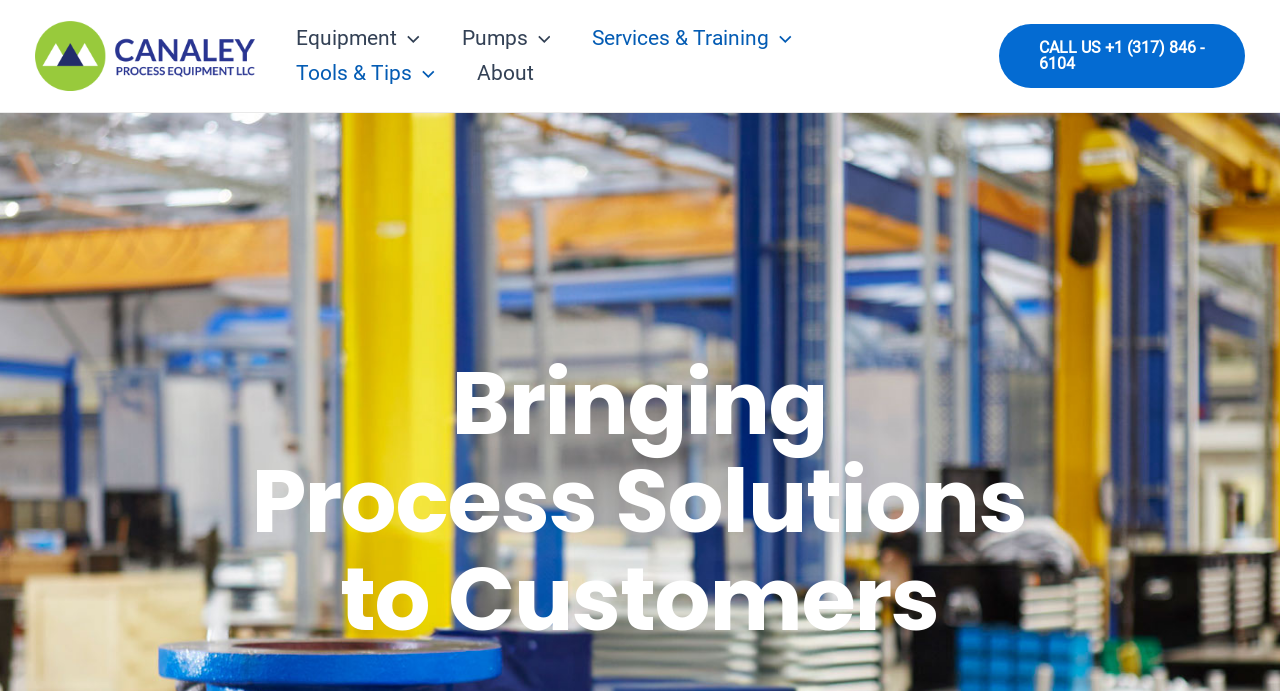Determine the bounding box coordinates of the region to click in order to accomplish the following instruction: "Go to the About page". Provide the coordinates as four float numbers between 0 and 1, specifically [left, top, right, bottom].

[0.356, 0.081, 0.433, 0.132]